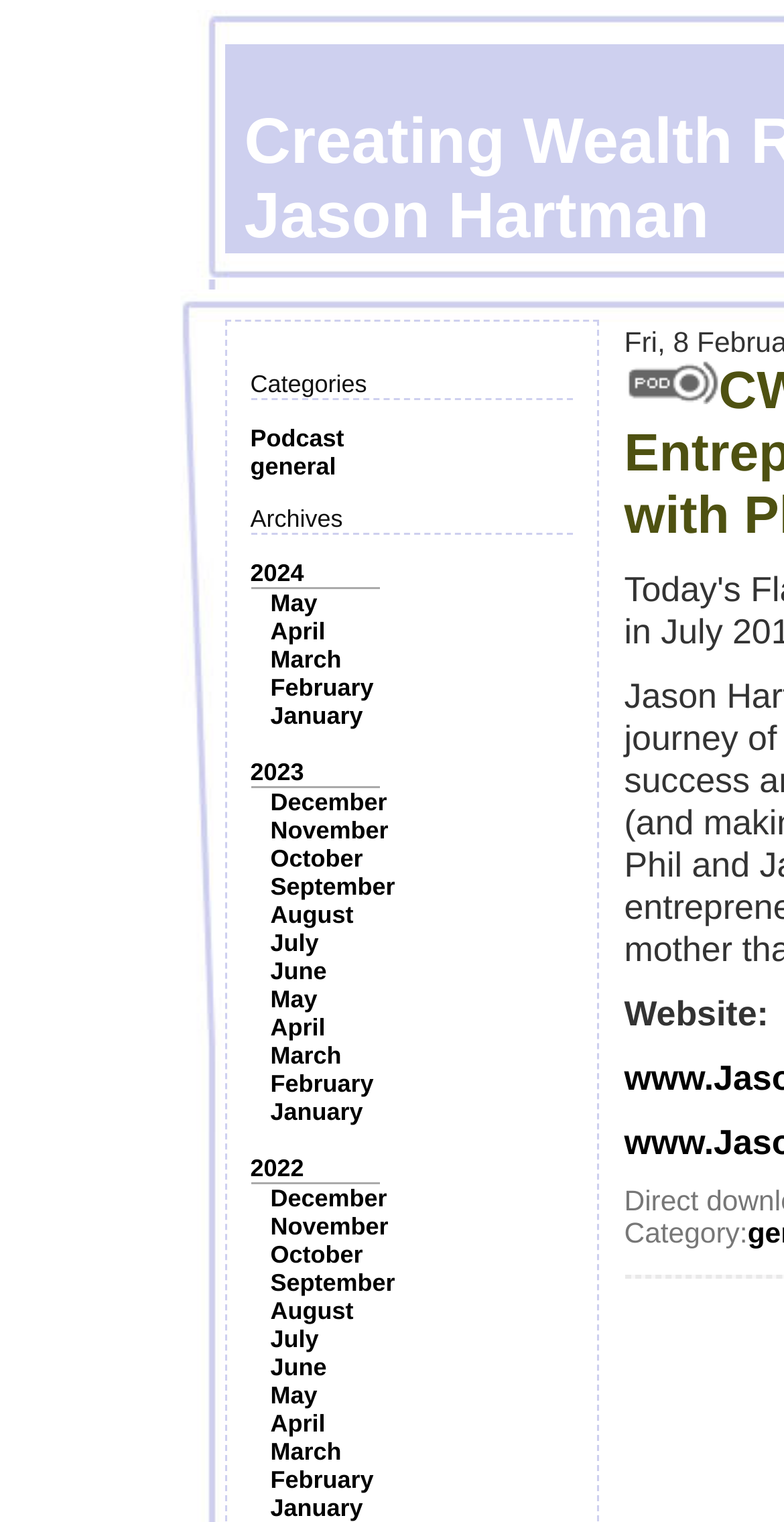Could you find the bounding box coordinates of the clickable area to complete this instruction: "Click on Podcast"?

[0.319, 0.279, 0.439, 0.297]